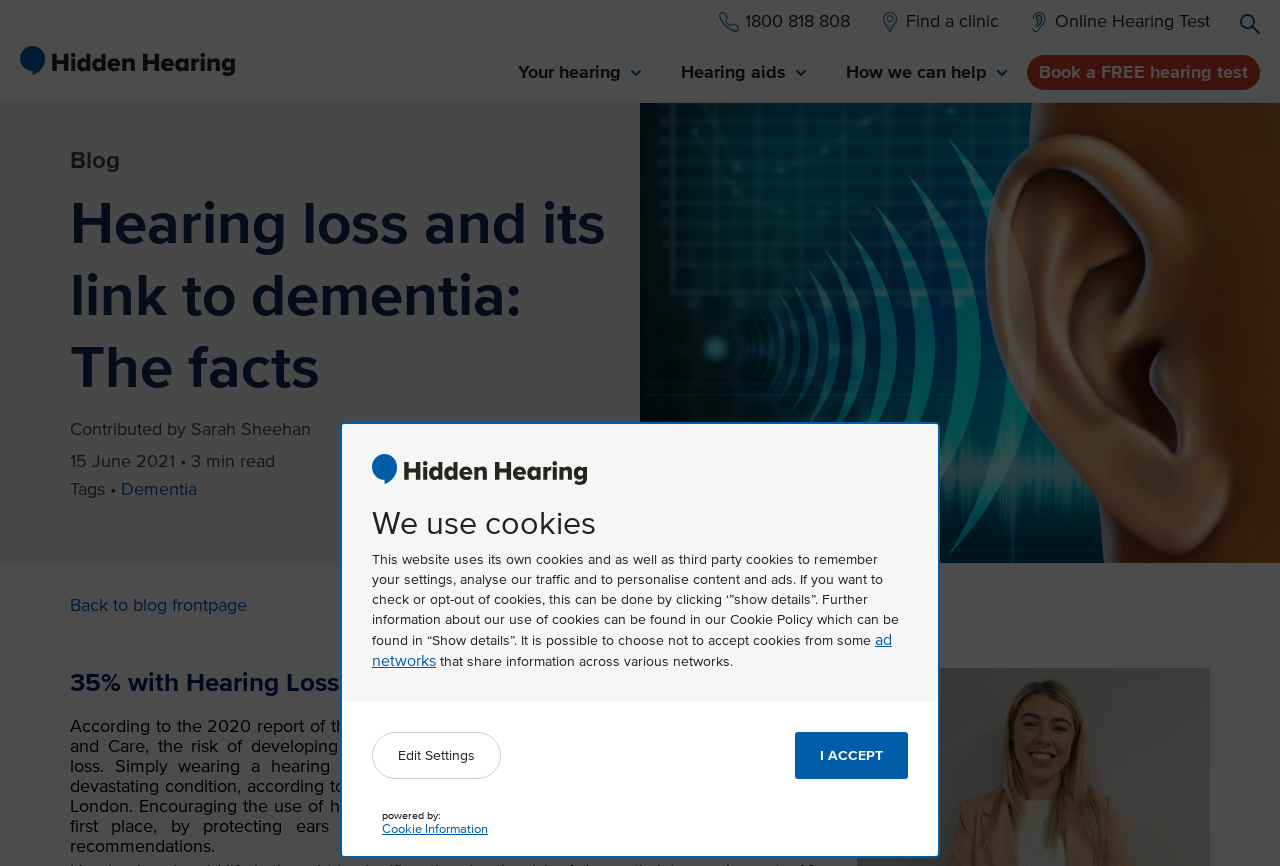Locate the bounding box coordinates of the clickable area needed to fulfill the instruction: "Go back to top".

None